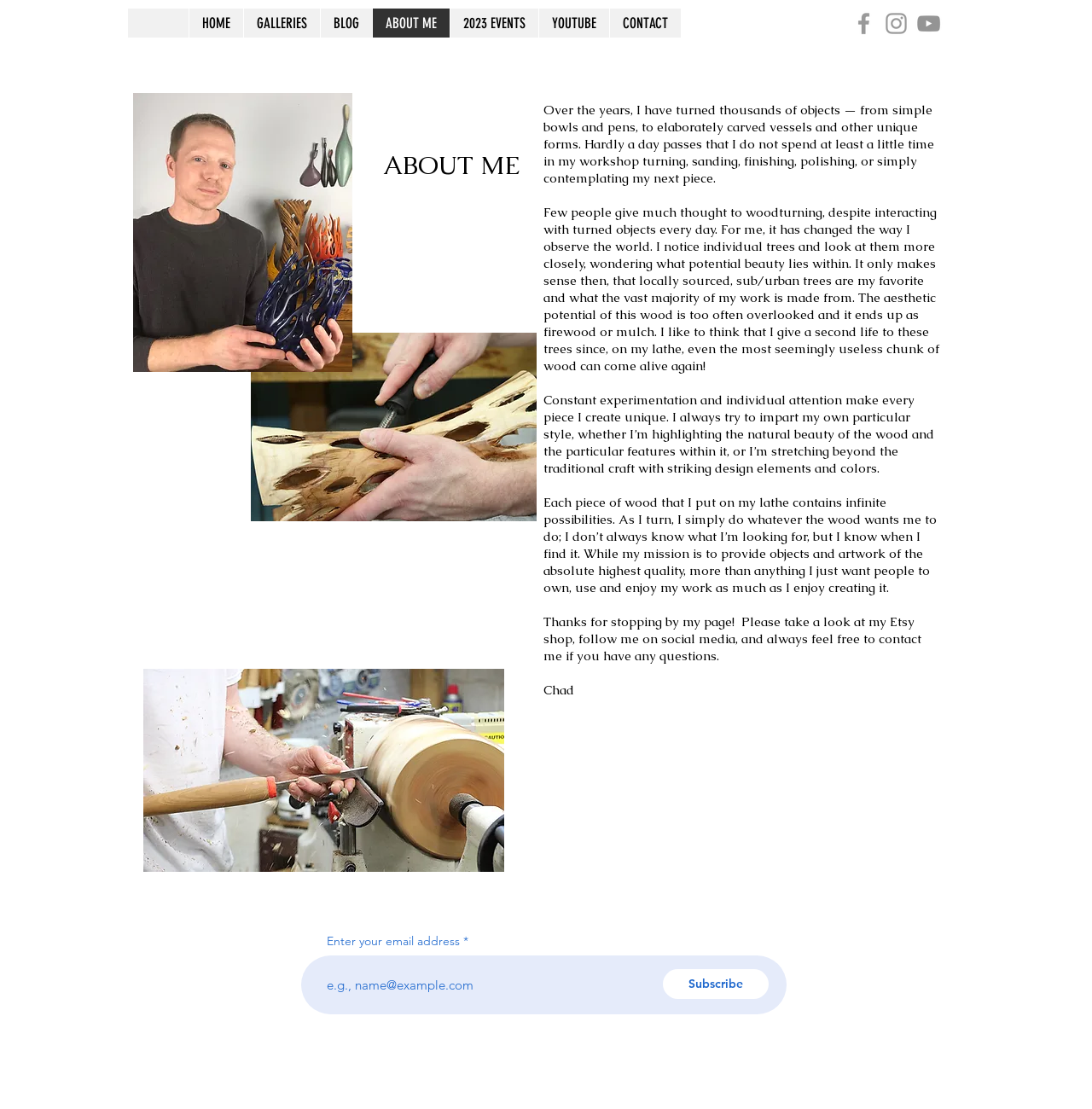For the given element description ABOUT ME, determine the bounding box coordinates of the UI element. The coordinates should follow the format (top-left x, top-left y, bottom-right x, bottom-right y) and be within the range of 0 to 1.

[0.341, 0.008, 0.412, 0.034]